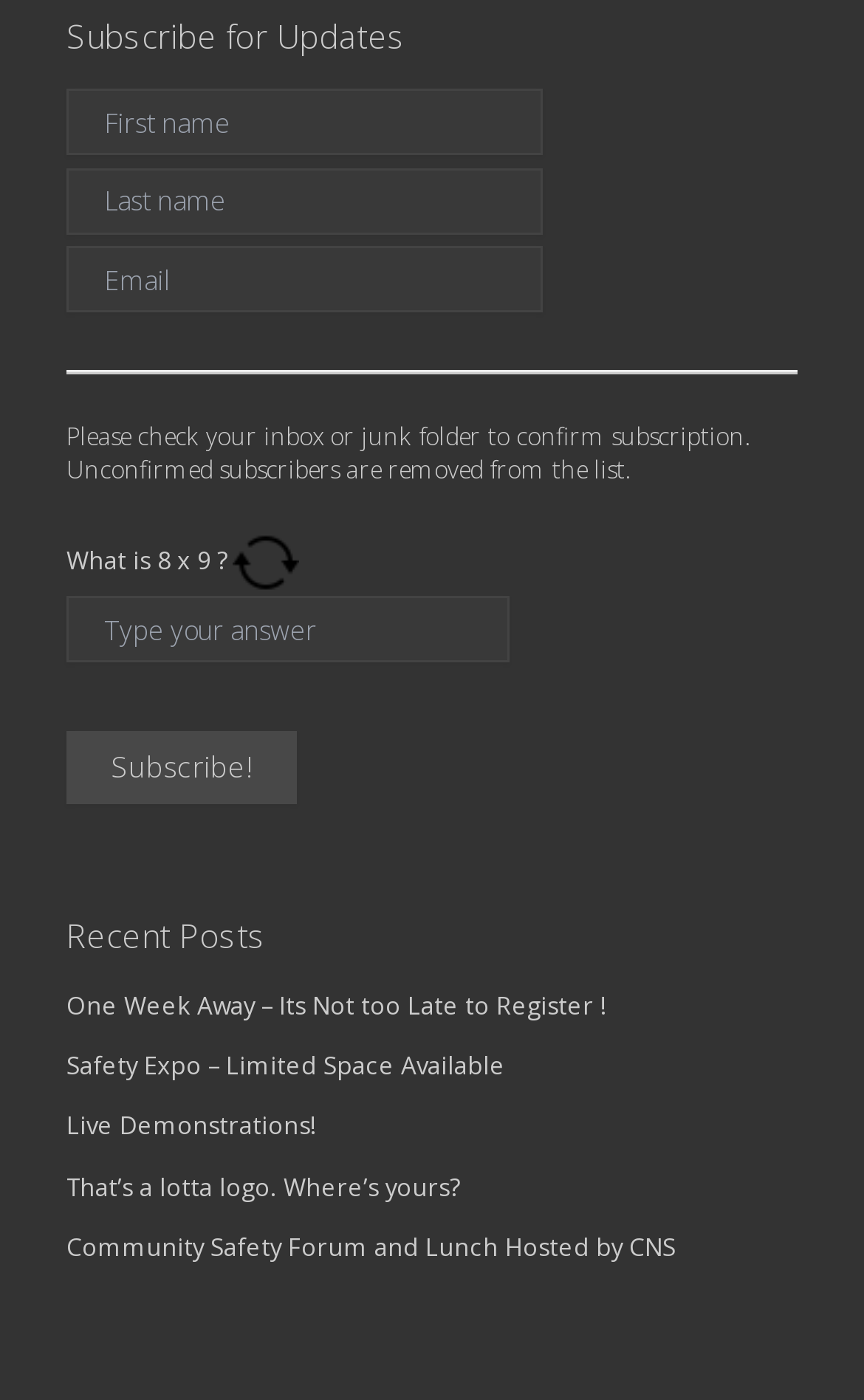Please locate the bounding box coordinates of the element's region that needs to be clicked to follow the instruction: "Type your answer". The bounding box coordinates should be provided as four float numbers between 0 and 1, i.e., [left, top, right, bottom].

[0.077, 0.426, 0.59, 0.473]